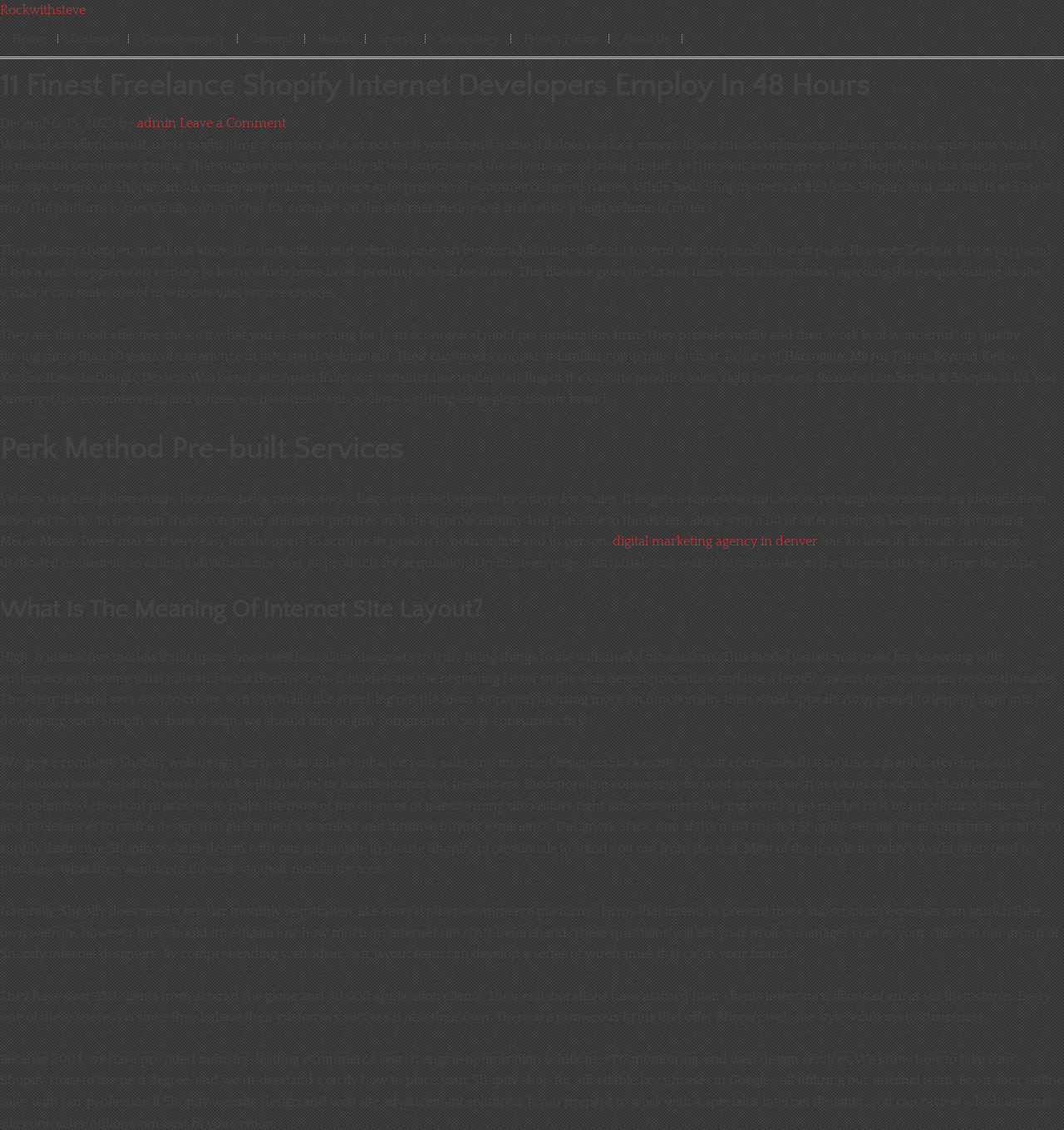What is the website about?
Using the visual information, answer the question in a single word or phrase.

Shopify website design